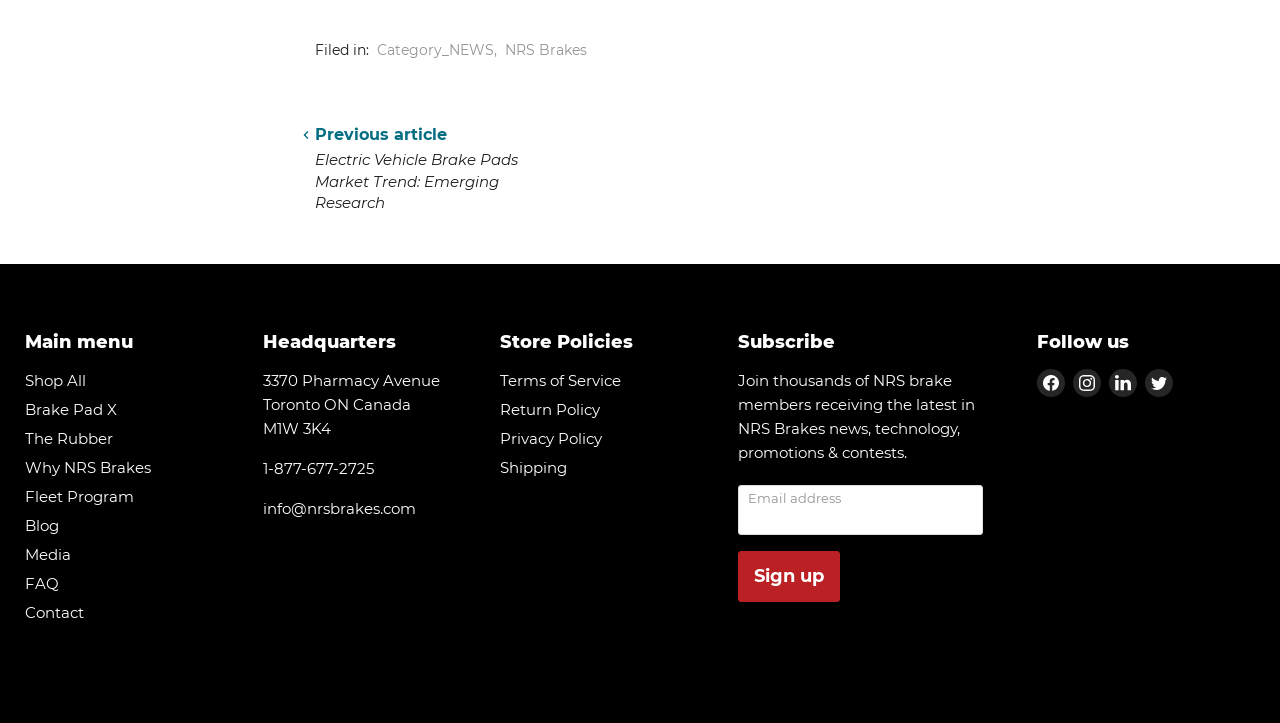Based on the image, please respond to the question with as much detail as possible:
How many links are there under the 'Main menu' section?

I counted the number of links listed under the 'Main menu' section, which includes 'Shop All', 'Brake Pad X', 'The Rubber', 'Why NRS Brakes', 'Fleet Program', 'Blog', 'Media', and 'FAQ'.